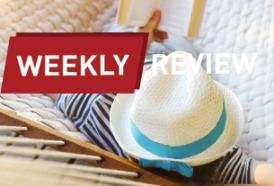What color is the ribbon on the straw hat?
Look at the screenshot and provide an in-depth answer.

The caption specifically mentions that the straw hat is adorned with a light blue ribbon, which adds a touch of elegance and style to the person's overall appearance.